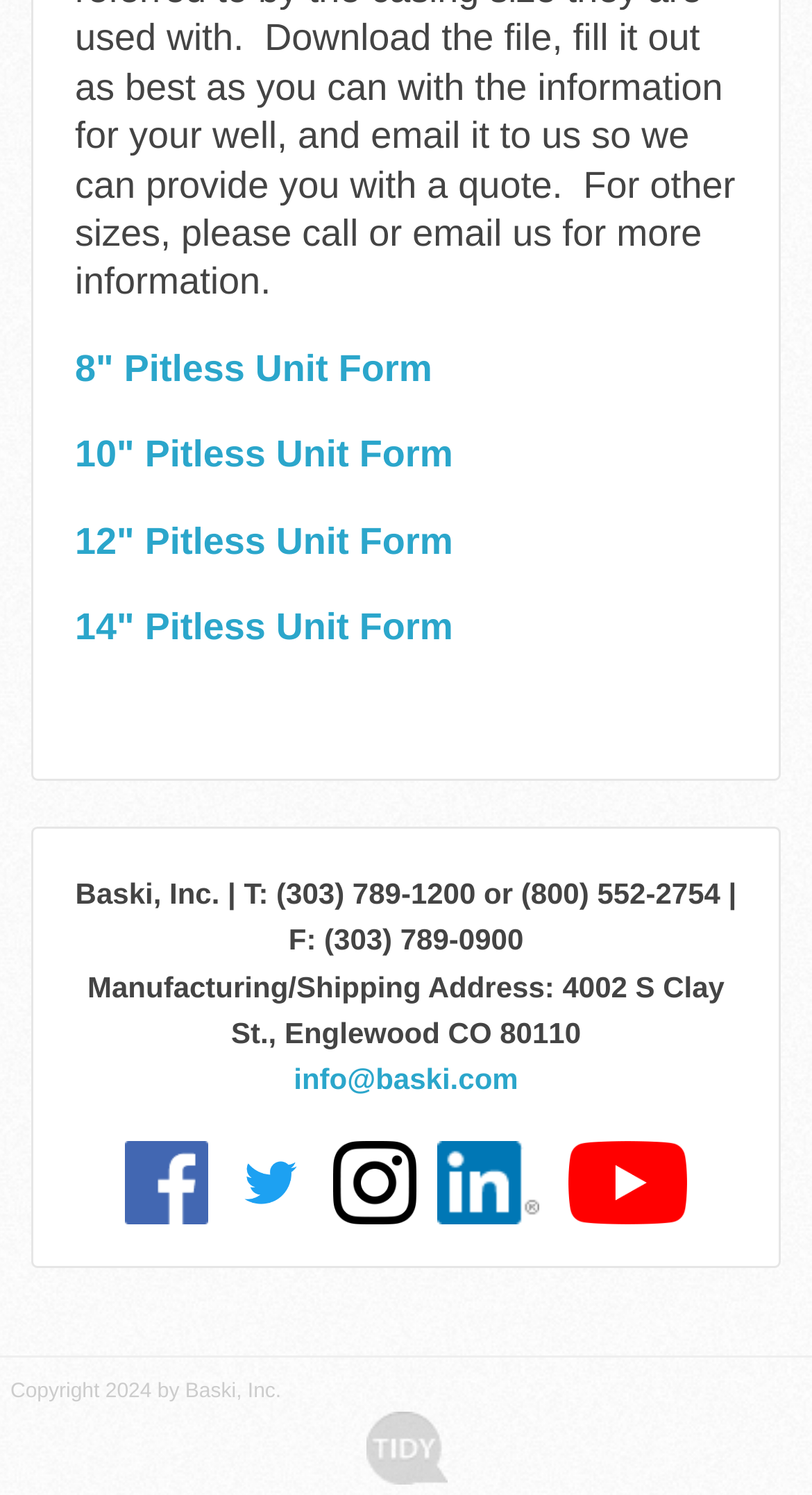Find the coordinates for the bounding box of the element with this description: "14" Pitless Unit Form".

[0.092, 0.409, 0.558, 0.432]